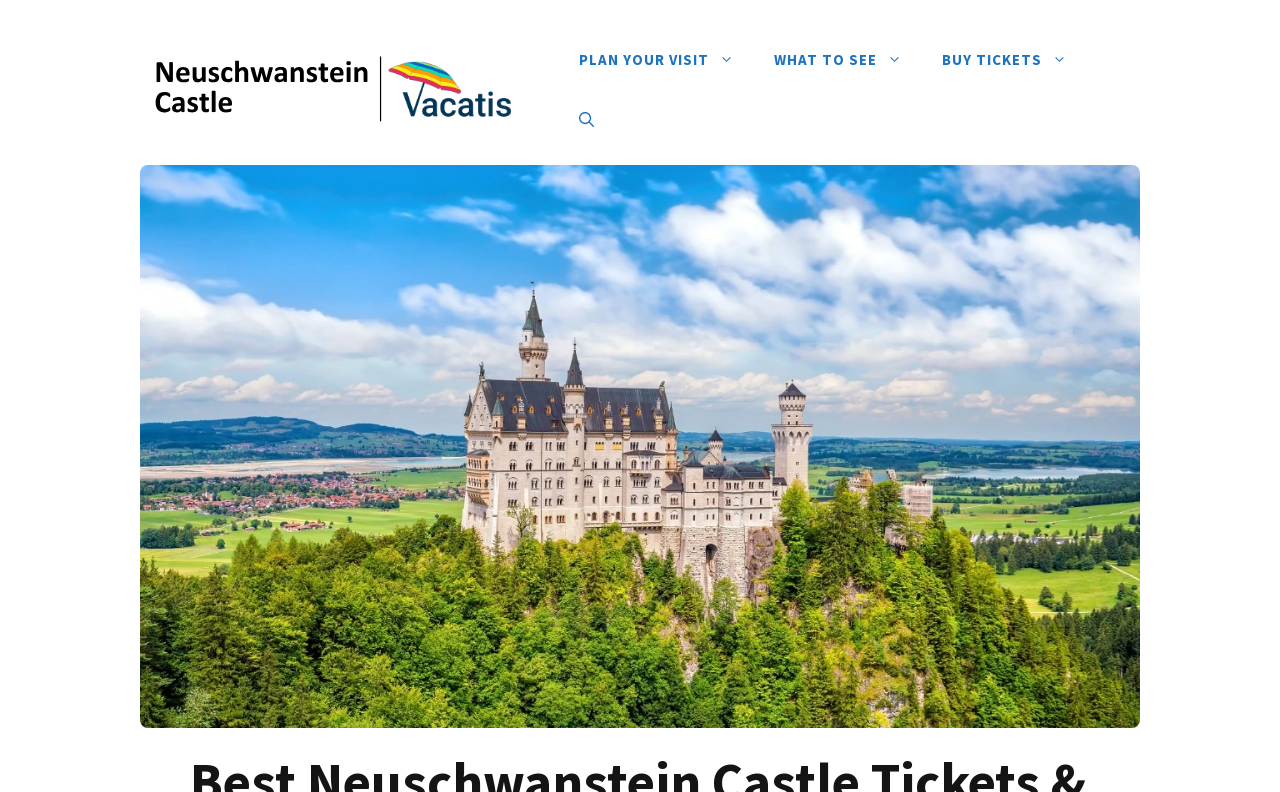What is the dominant color of the webpage?
Please provide a single word or phrase as the answer based on the screenshot.

Blue